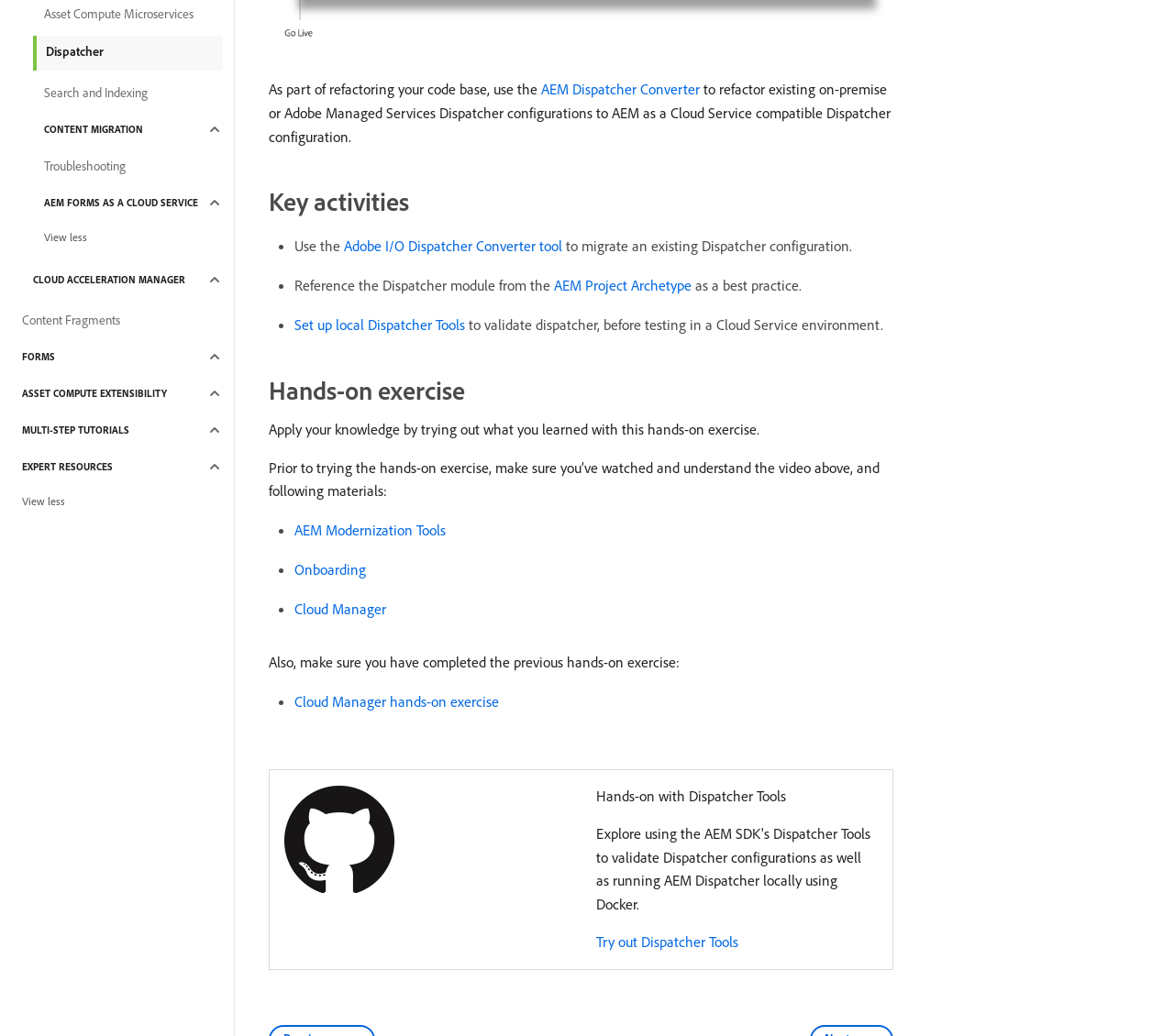Identify the bounding box coordinates for the element you need to click to achieve the following task: "Visit the Hands-on exercise GitHub repository". The coordinates must be four float values ranging from 0 to 1, formatted as [left, top, right, bottom].

[0.242, 0.849, 0.336, 0.867]